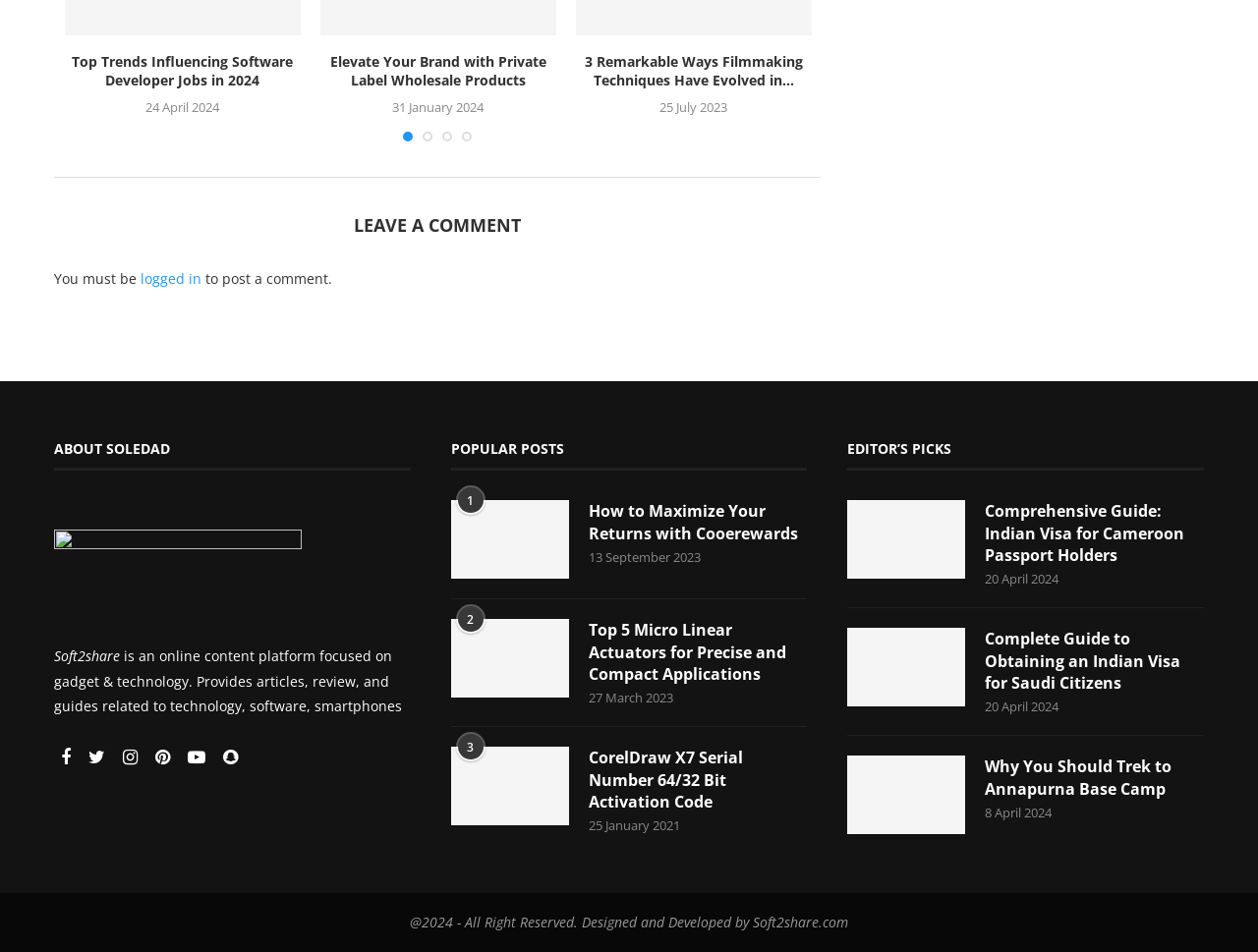Use a single word or phrase to answer the question: 
What is the name of the online content platform?

Soft2share